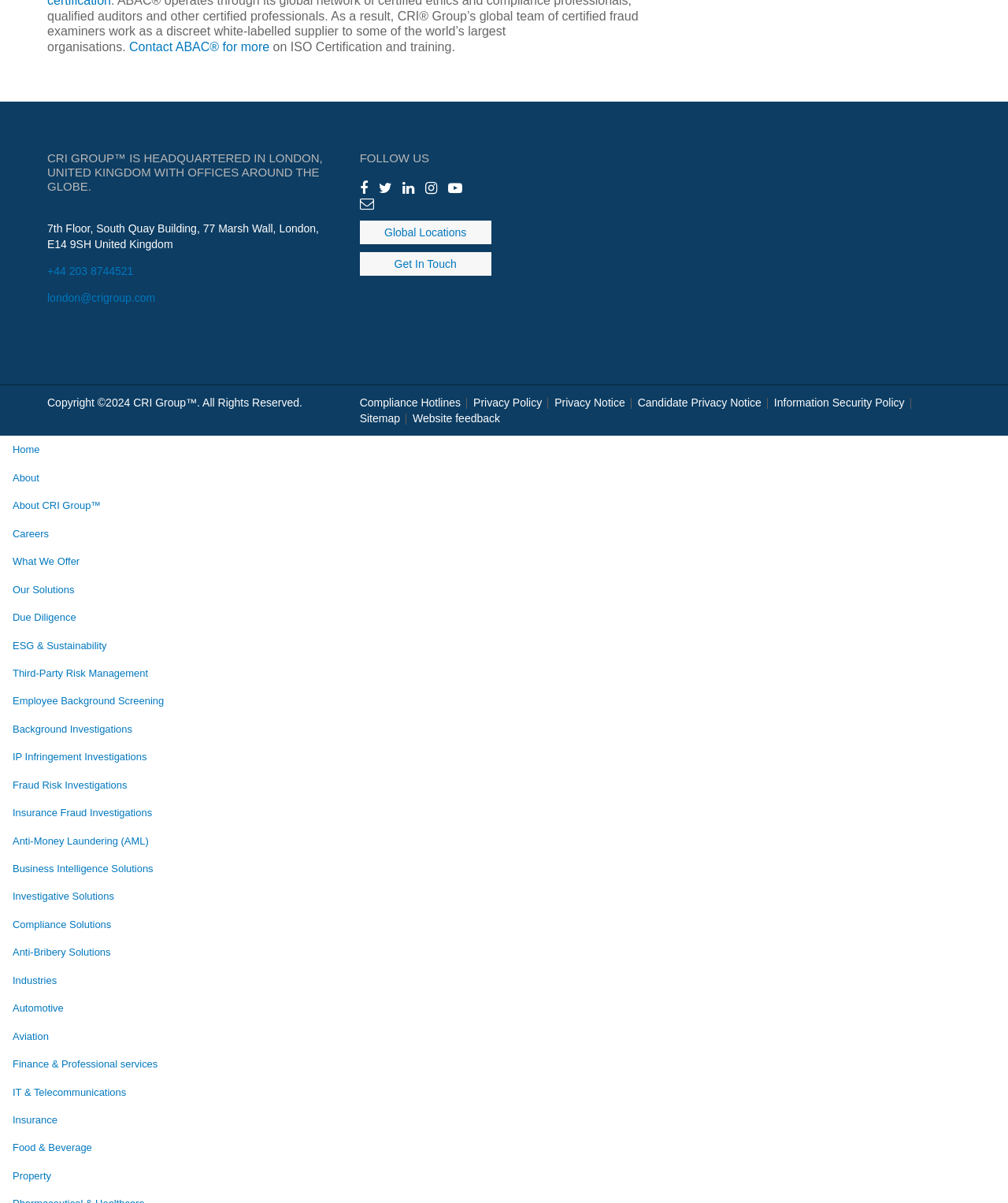Highlight the bounding box of the UI element that corresponds to this description: "Hail & Cotton".

None